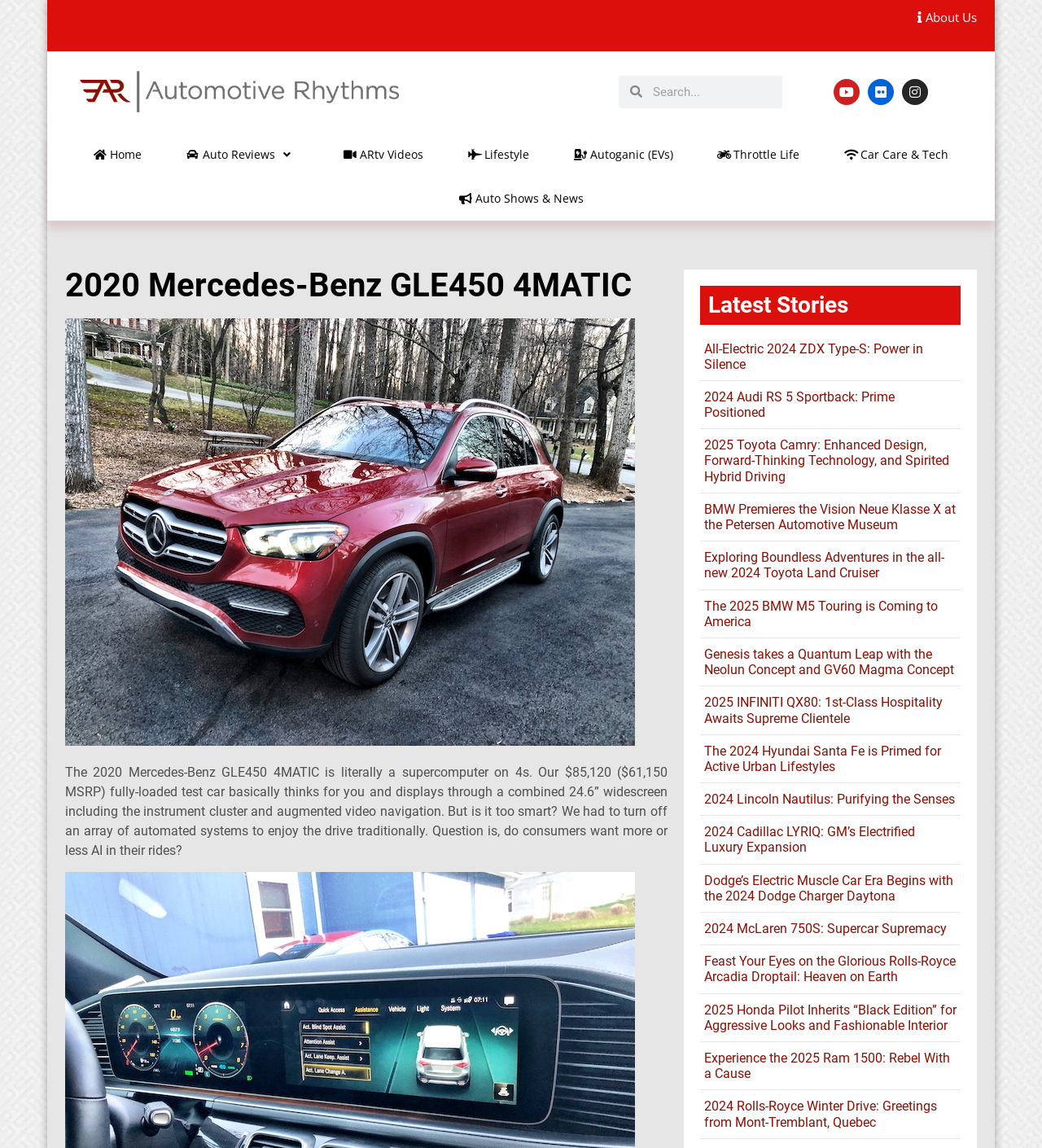Given the element description: "Auto Reviews", predict the bounding box coordinates of this UI element. The coordinates must be four float numbers between 0 and 1, given as [left, top, right, bottom].

[0.157, 0.115, 0.309, 0.154]